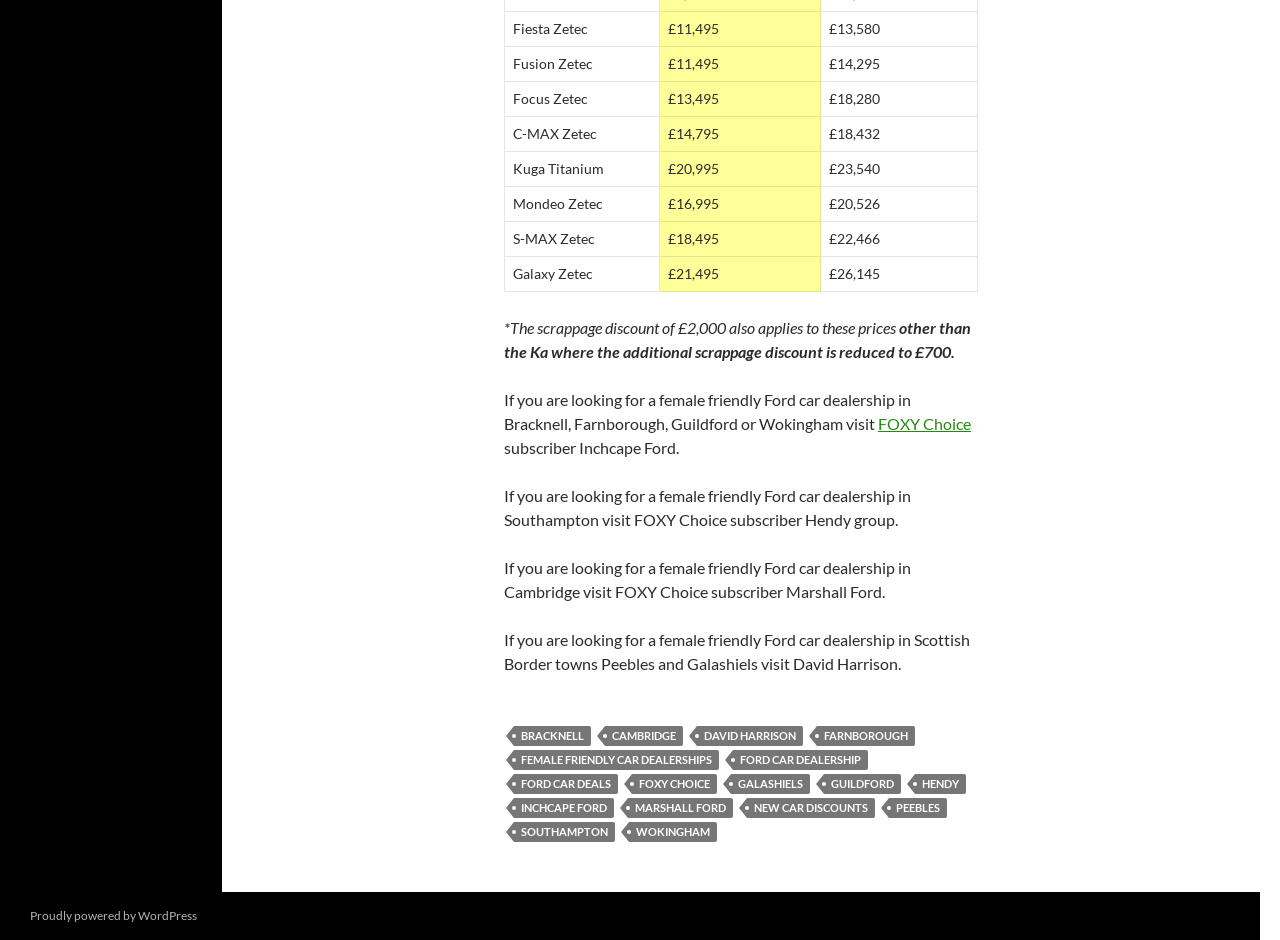Using the details in the image, give a detailed response to the question below:
How many Ford car models are listed in the grid?

I counted the number of rows in the grid, each representing a Ford car model, and found that there are 7 models listed.